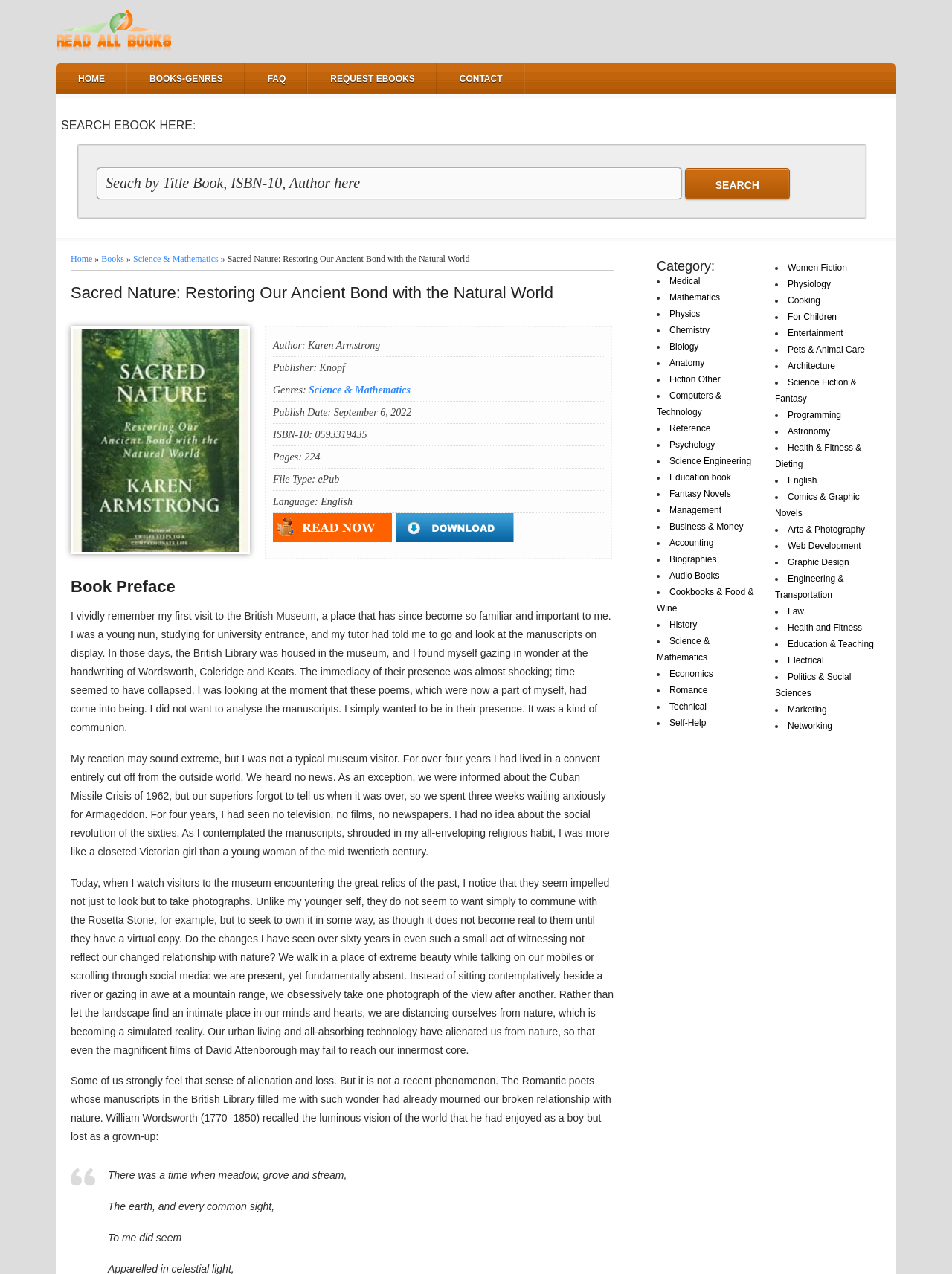Find the bounding box coordinates of the area to click in order to follow the instruction: "Search for a book by title, ISBN-10, or author".

[0.111, 0.137, 0.378, 0.15]